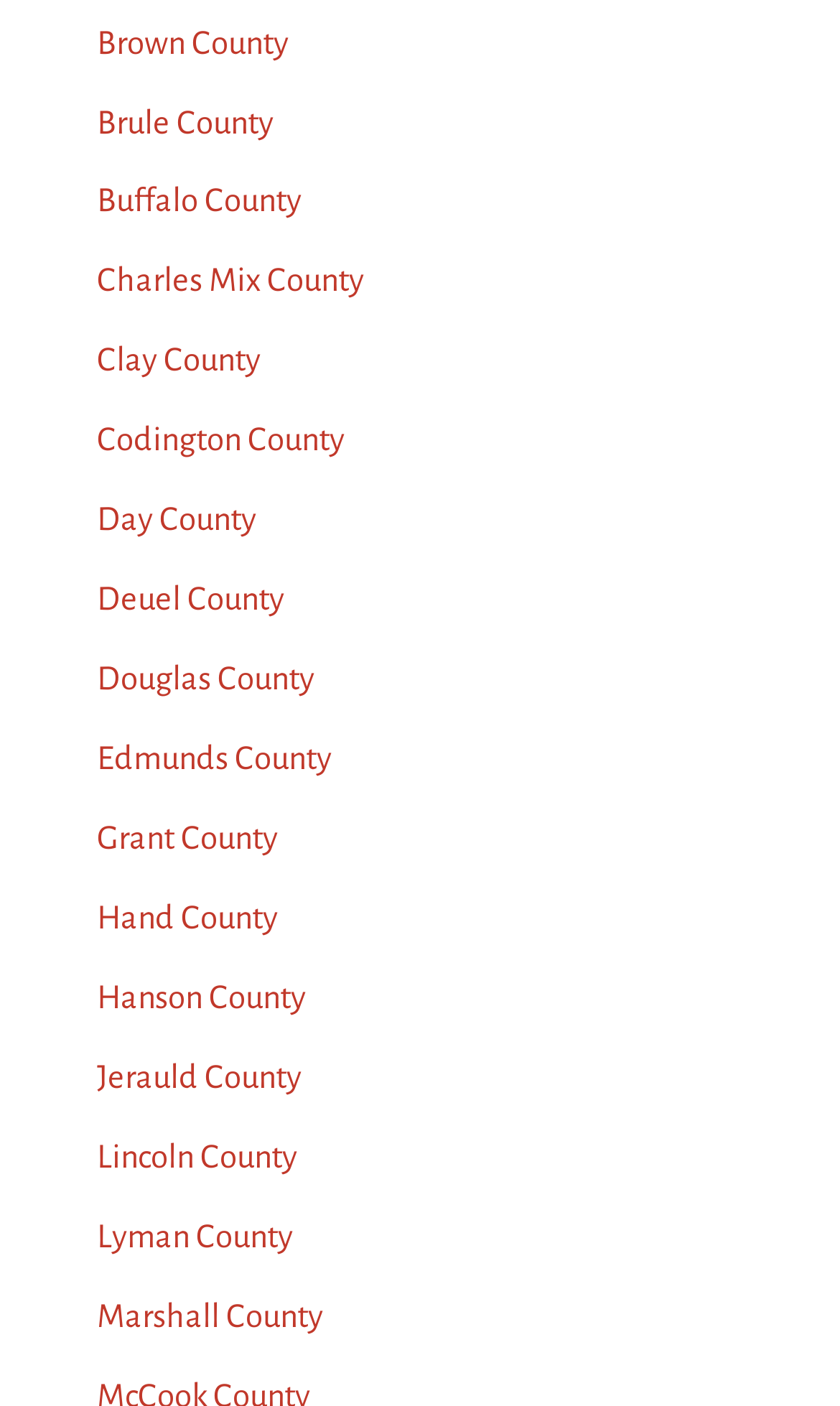How many counties are listed?
Answer the question based on the image using a single word or a brief phrase.

17